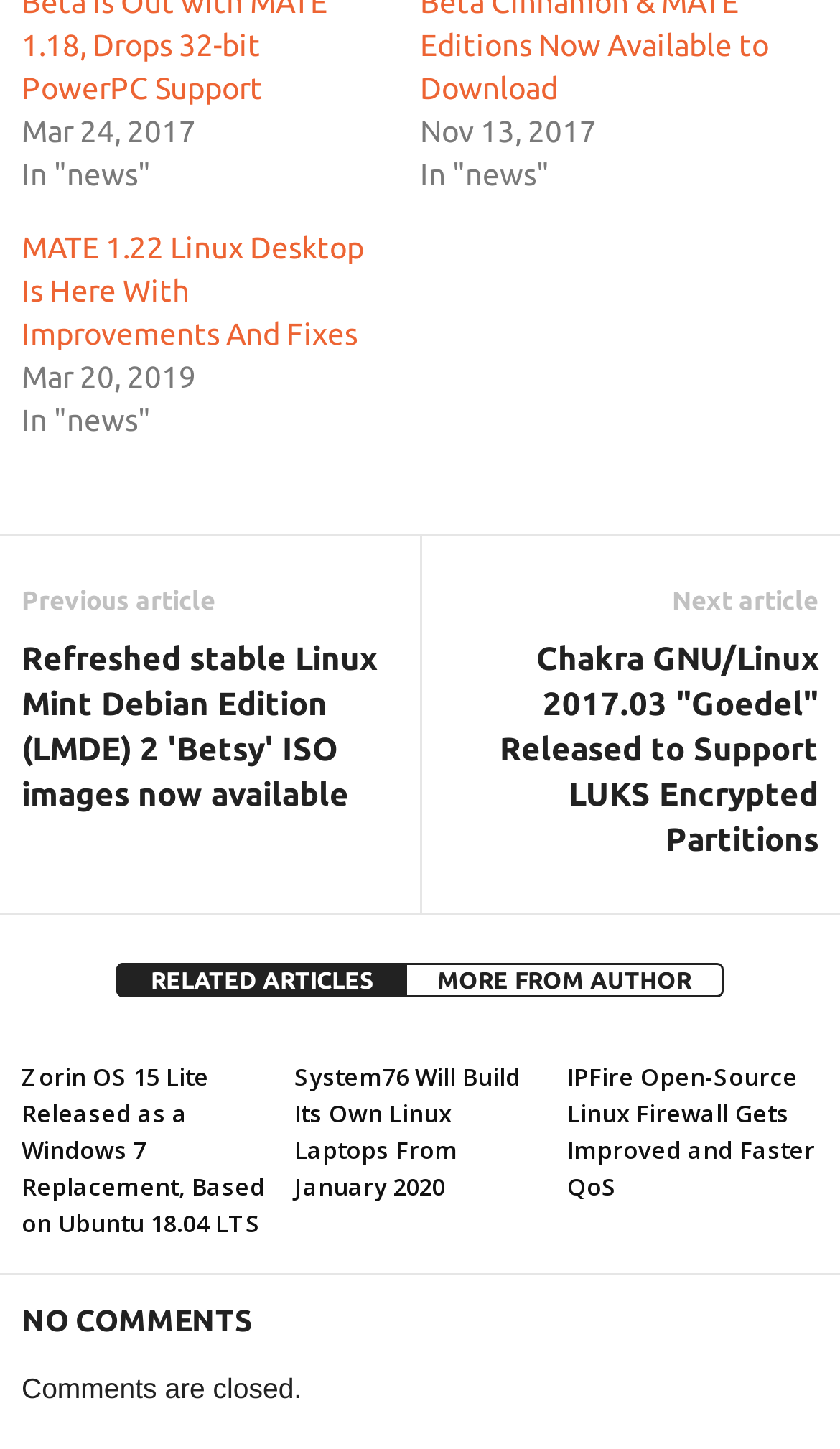What is the date of the oldest news article?
Carefully analyze the image and provide a detailed answer to the question.

I looked at the dates associated with each news article and found that the oldest one is 'Mar 24, 2017', which is associated with the article 'MATE 1.22 Linux Desktop Is Here With Improvements And Fixes'.